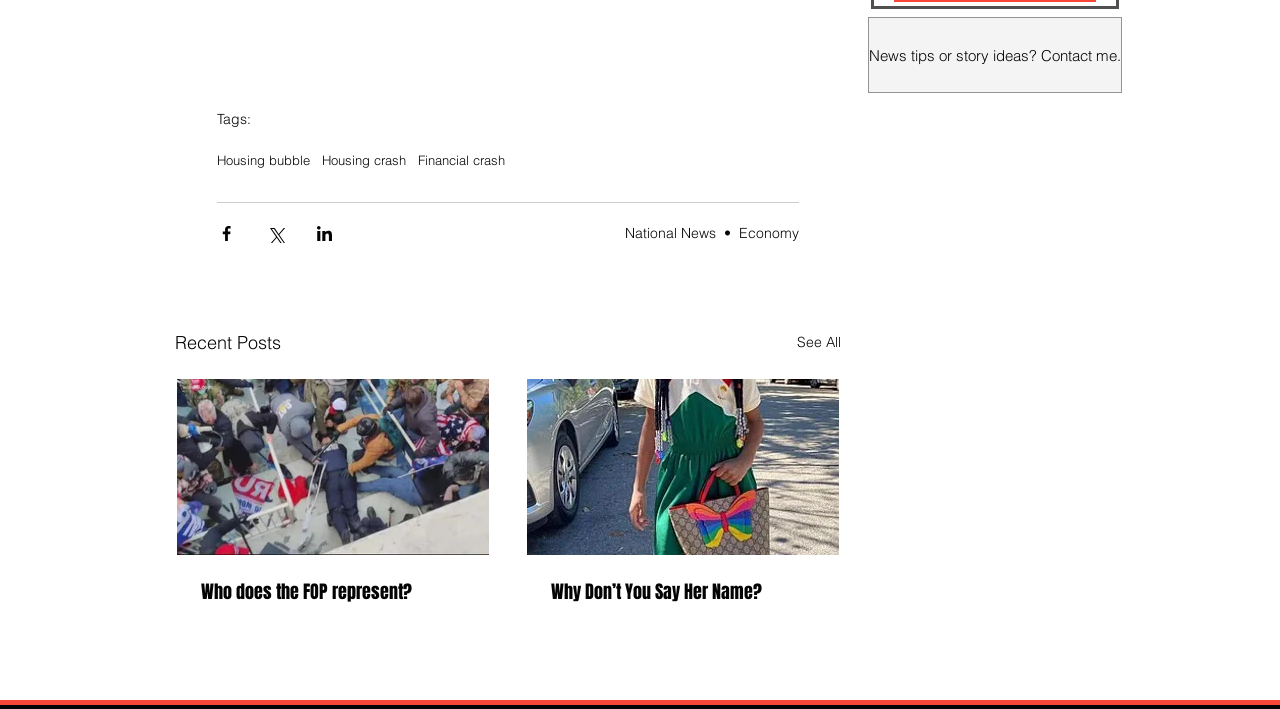Identify the bounding box coordinates of the clickable section necessary to follow the following instruction: "Click on the 'Housing bubble' tag". The coordinates should be presented as four float numbers from 0 to 1, i.e., [left, top, right, bottom].

[0.17, 0.214, 0.242, 0.237]